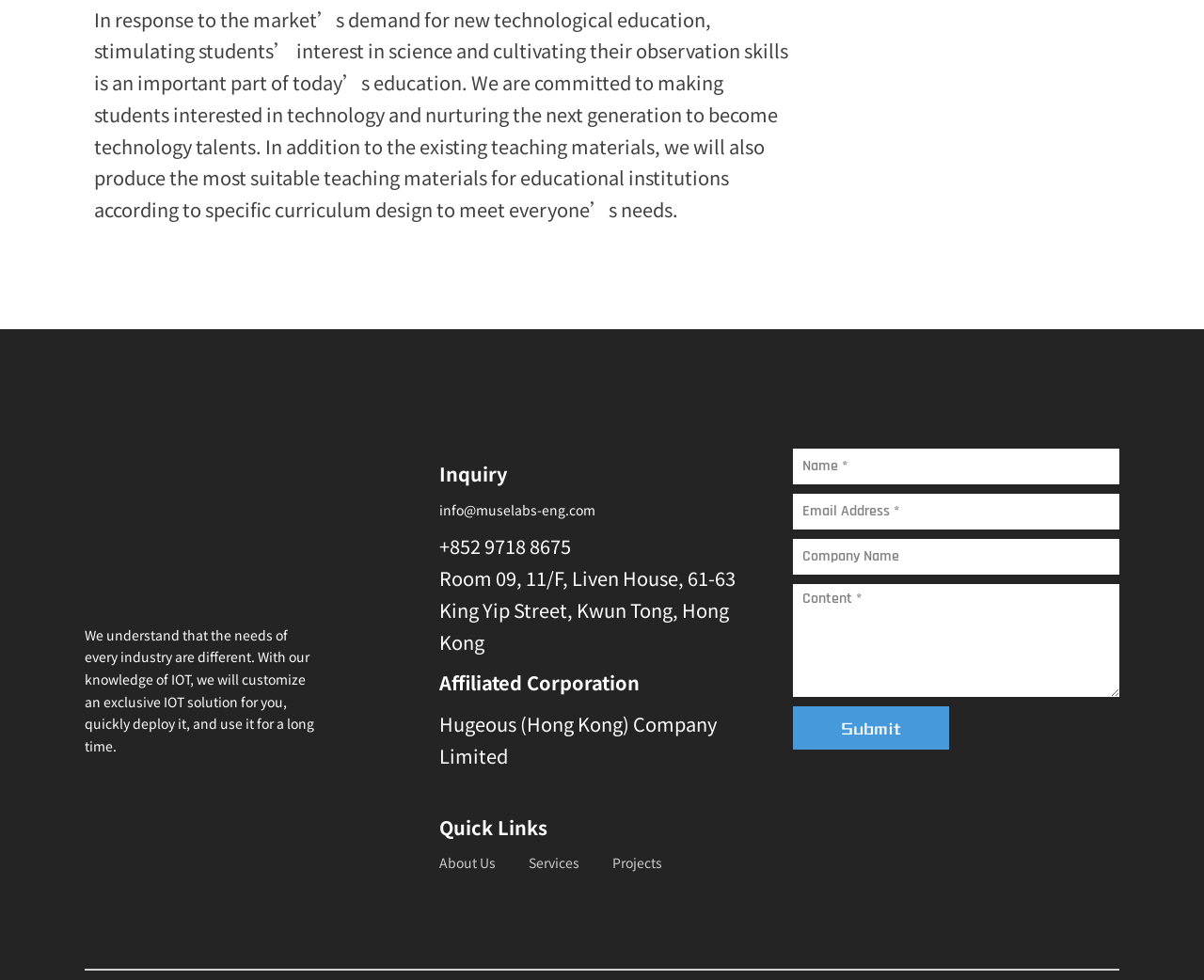What is the company's address?
Answer the question with a single word or phrase by looking at the picture.

Room 09, 11/F, Liven House, Kwun Tong, Hong Kong